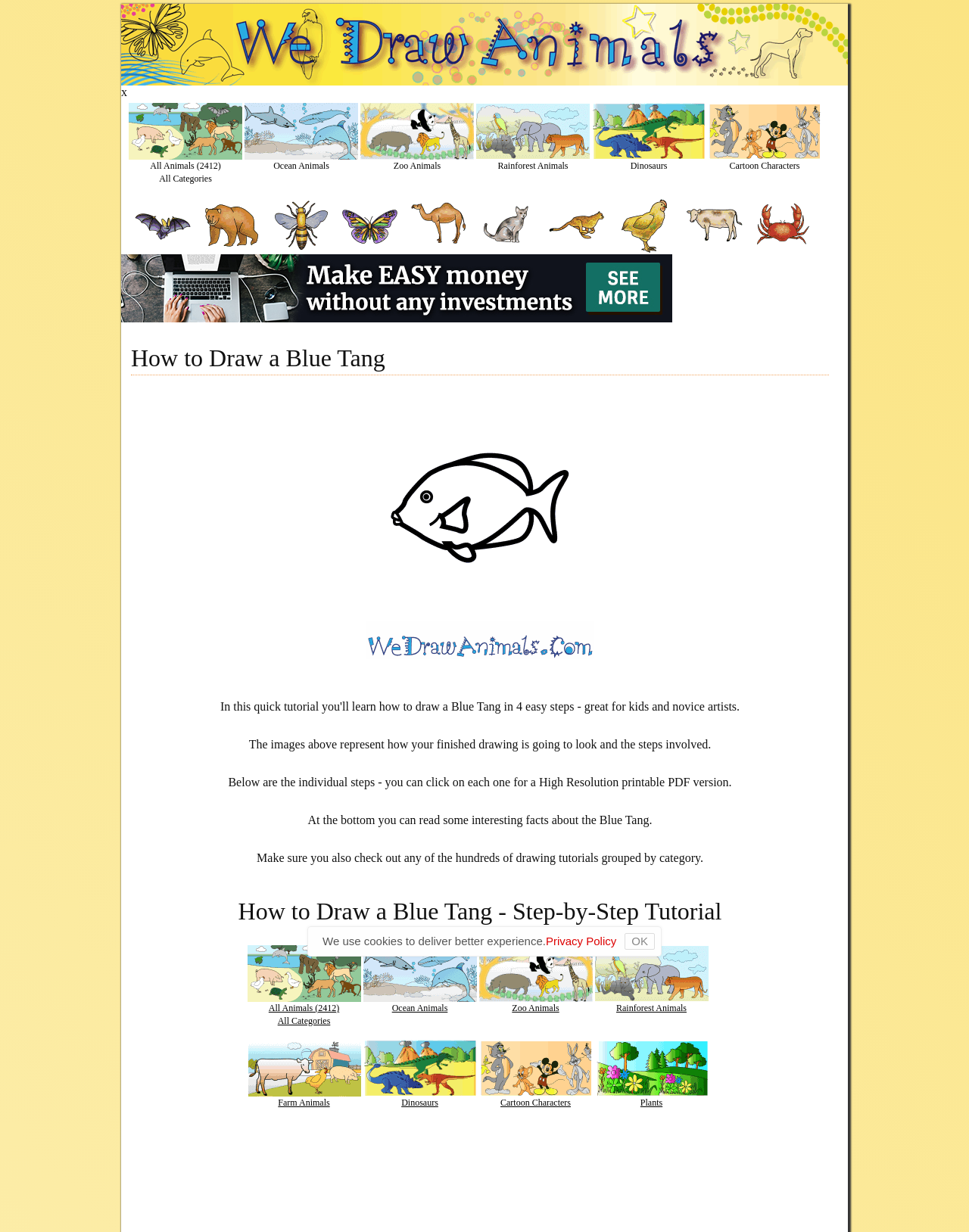Locate the bounding box coordinates of the segment that needs to be clicked to meet this instruction: "Draw a bat".

[0.139, 0.264, 0.198, 0.283]